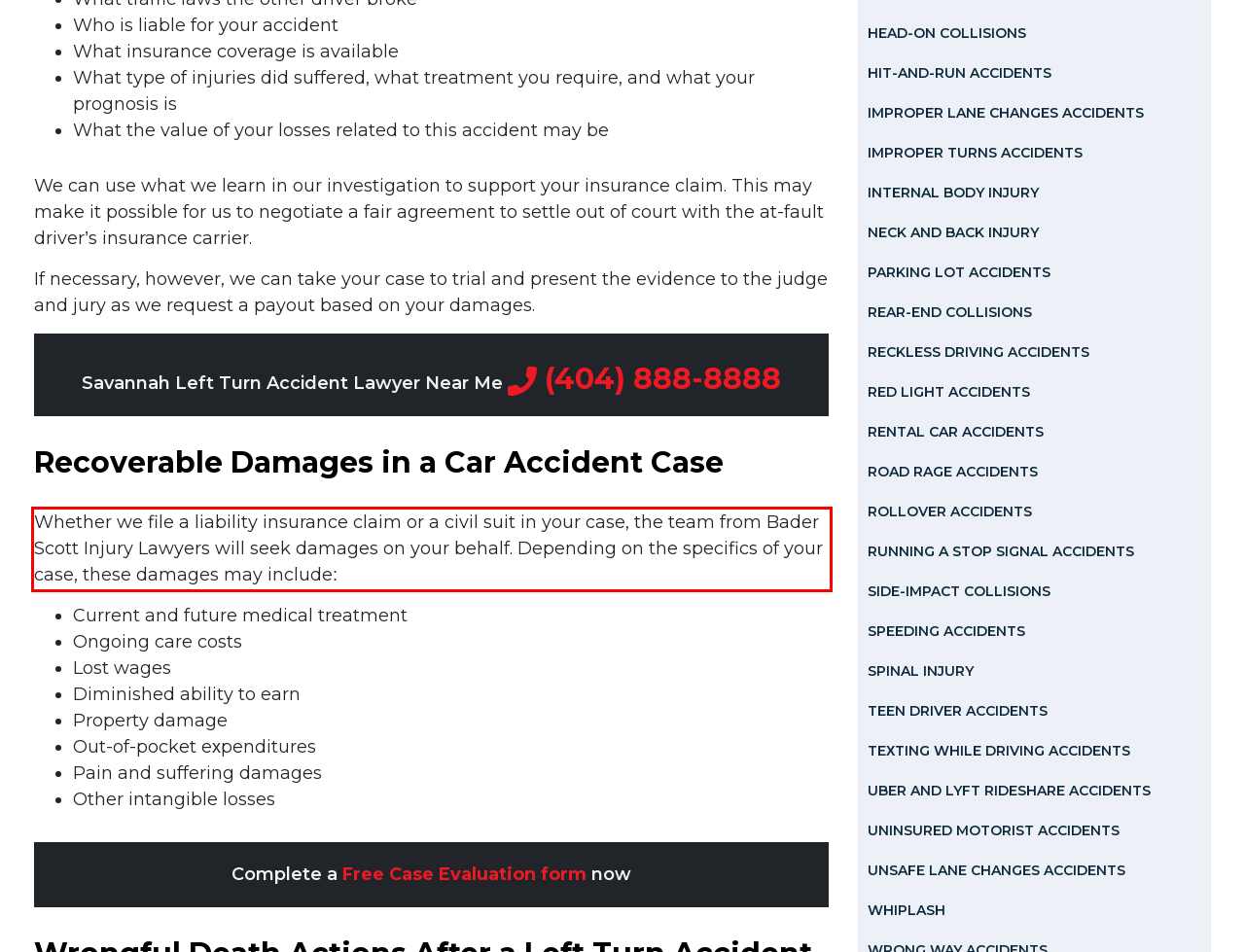From the given screenshot of a webpage, identify the red bounding box and extract the text content within it.

Whether we file a liability insurance claim or a civil suit in your case, the team from Bader Scott Injury Lawyers will seek damages on your behalf. Depending on the specifics of your case, these damages may include: